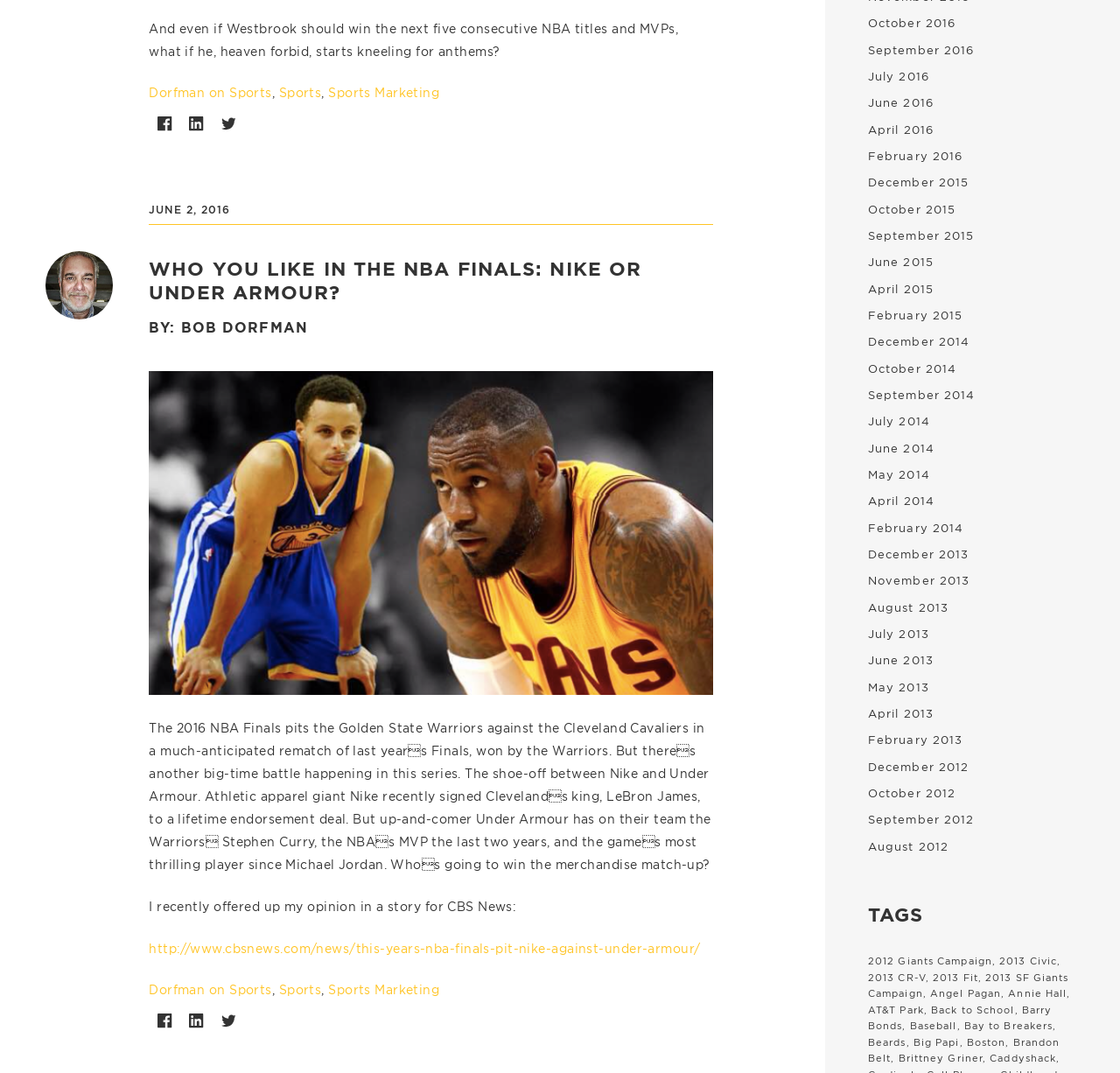Locate the bounding box coordinates of the area that needs to be clicked to fulfill the following instruction: "Click on the 'TAGS' heading". The coordinates should be in the format of four float numbers between 0 and 1, namely [left, top, right, bottom].

[0.775, 0.844, 0.962, 0.865]